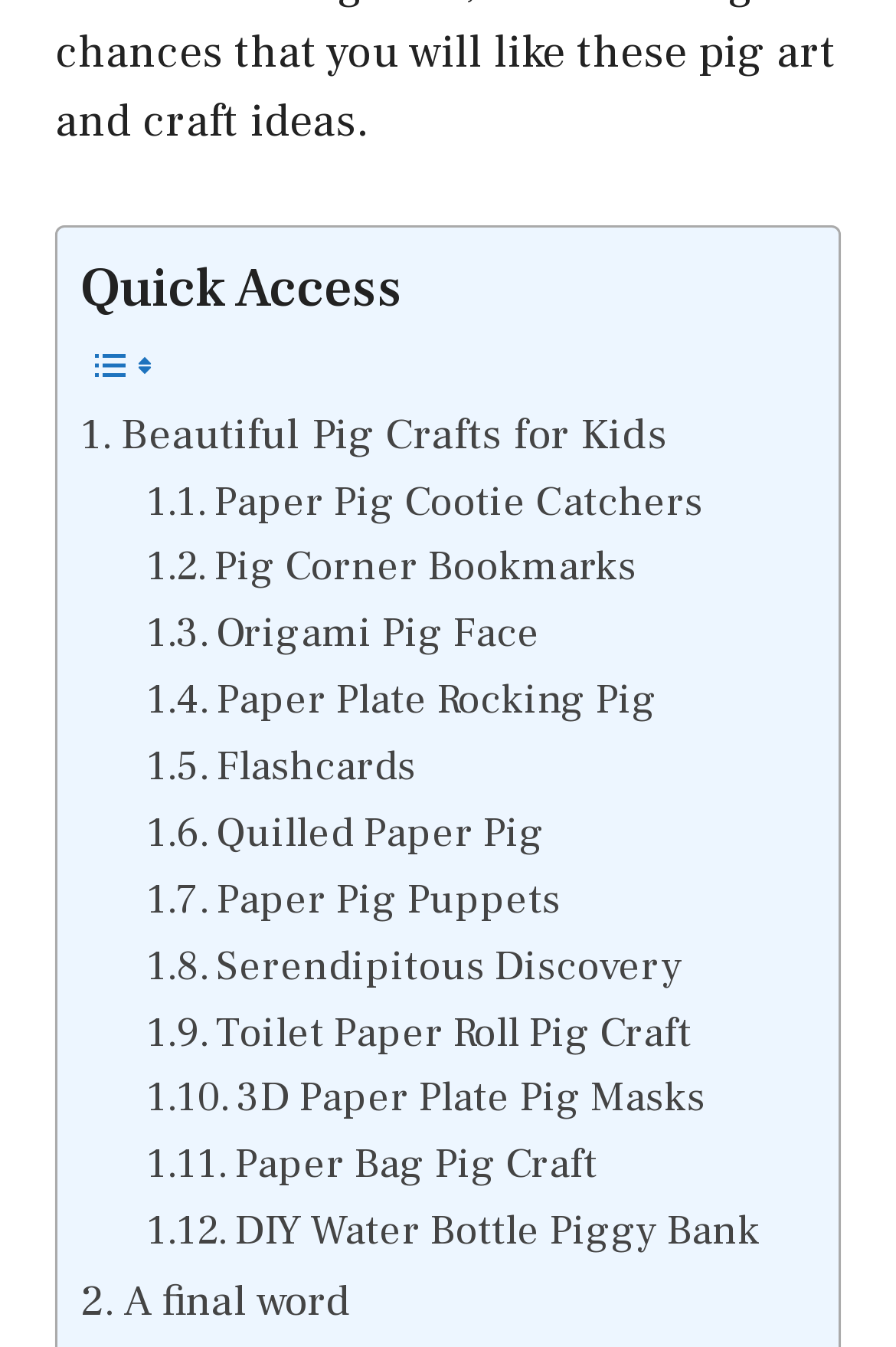Could you indicate the bounding box coordinates of the region to click in order to complete this instruction: "Explore the 'Origami Pig Face' tutorial".

[0.163, 0.448, 0.603, 0.497]